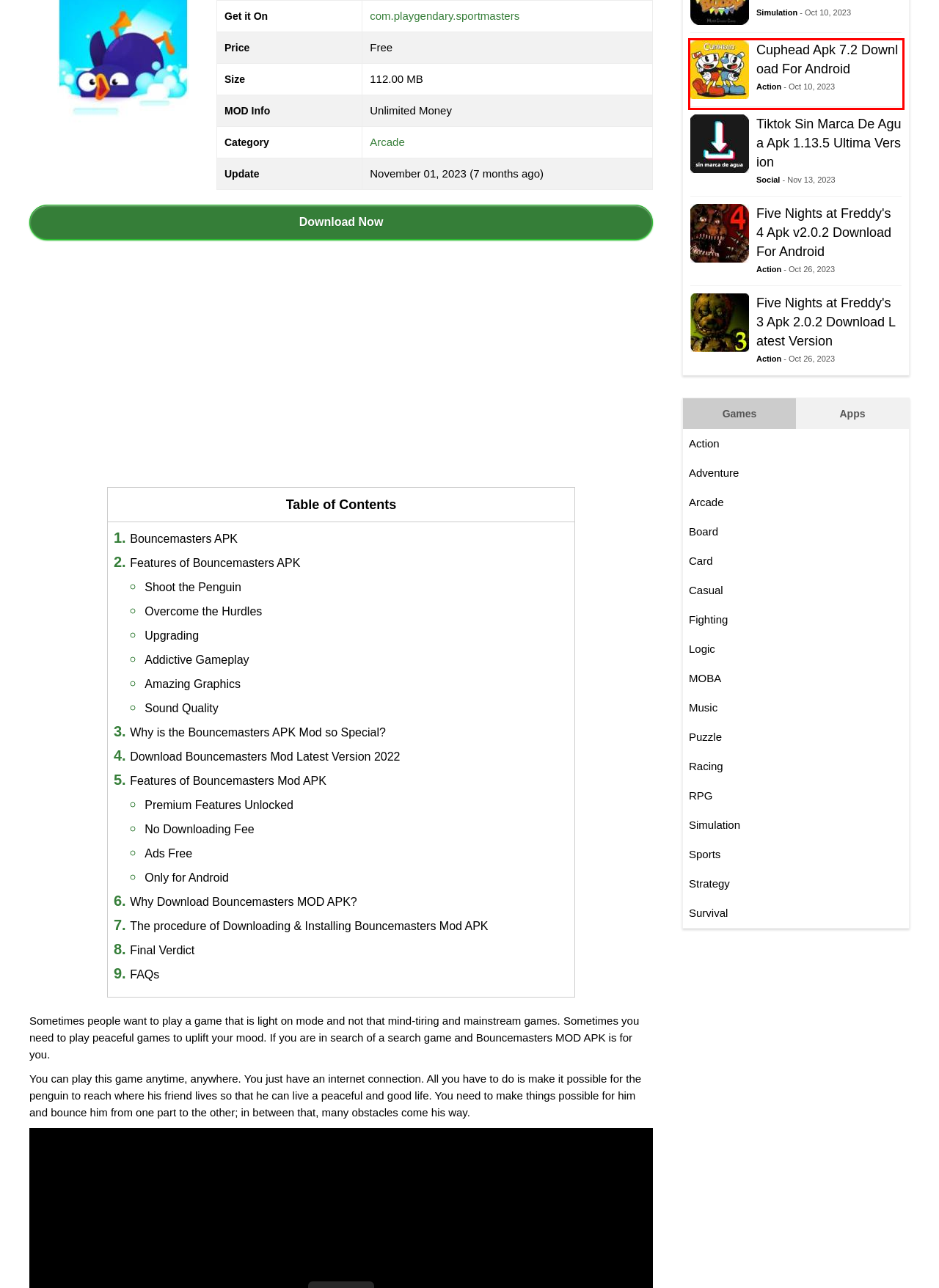Examine the screenshot of a webpage featuring a red bounding box and identify the best matching webpage description for the new page that results from clicking the element within the box. Here are the options:
A. Strategy
B. Five Nights at Freddy's 3 Apk 2.0.2 Download Latest Version
C. Casual
D. Survival
E. Sports
F. Simulation
G. Board
H. Cuphead Apk 7.2 Download For Android

H